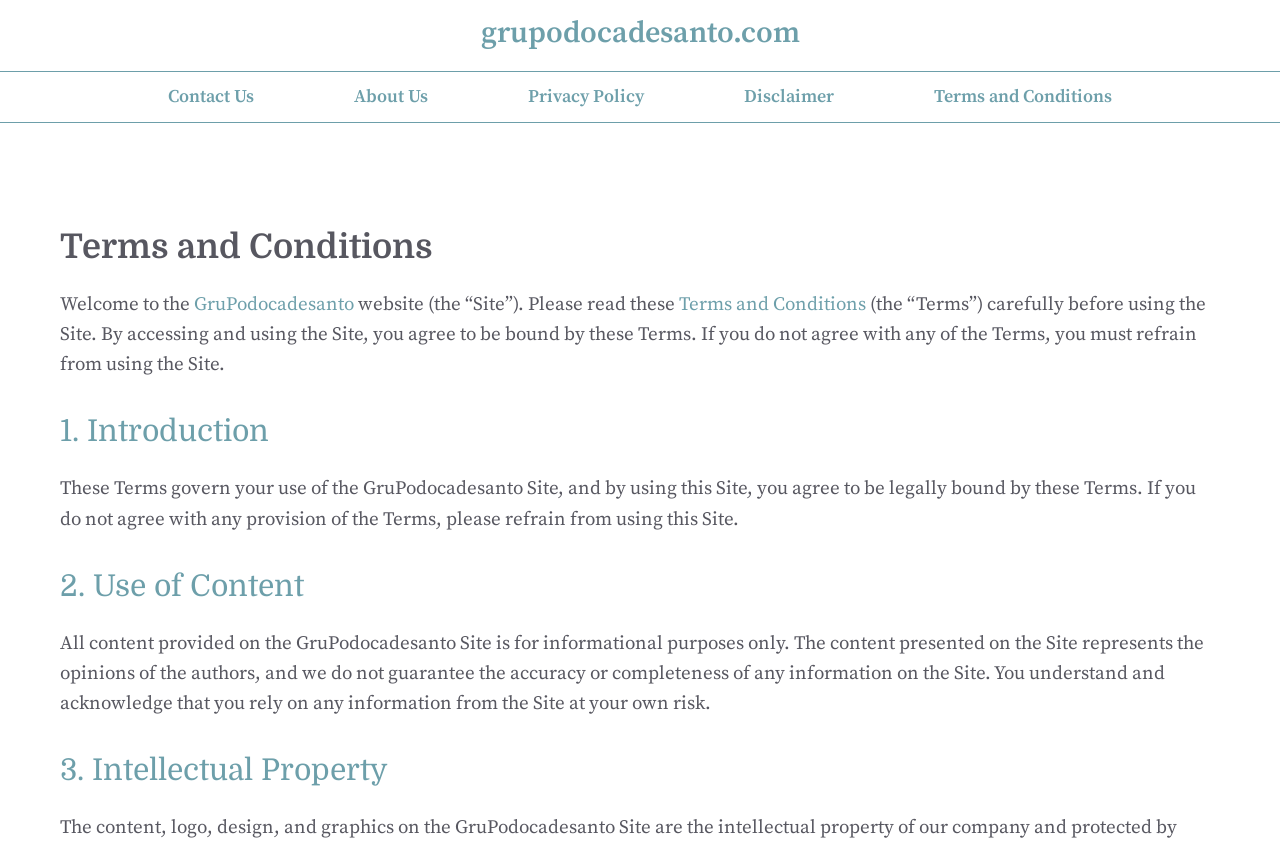Find the bounding box coordinates of the clickable region needed to perform the following instruction: "click Terms and Conditions". The coordinates should be provided as four float numbers between 0 and 1, i.e., [left, top, right, bottom].

[0.691, 0.085, 0.908, 0.145]